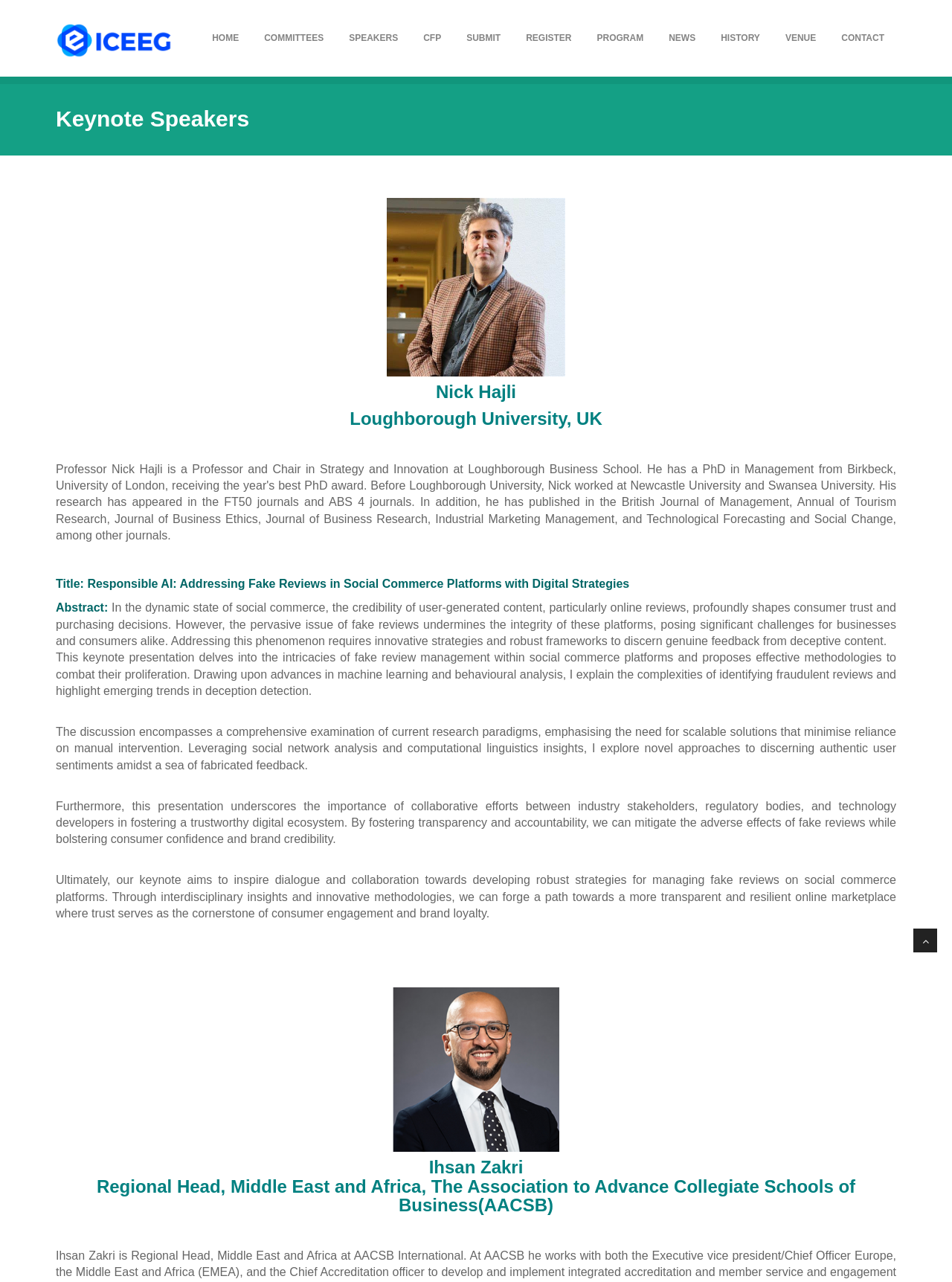Is there an image on the webpage?
Based on the screenshot, respond with a single word or phrase.

Yes